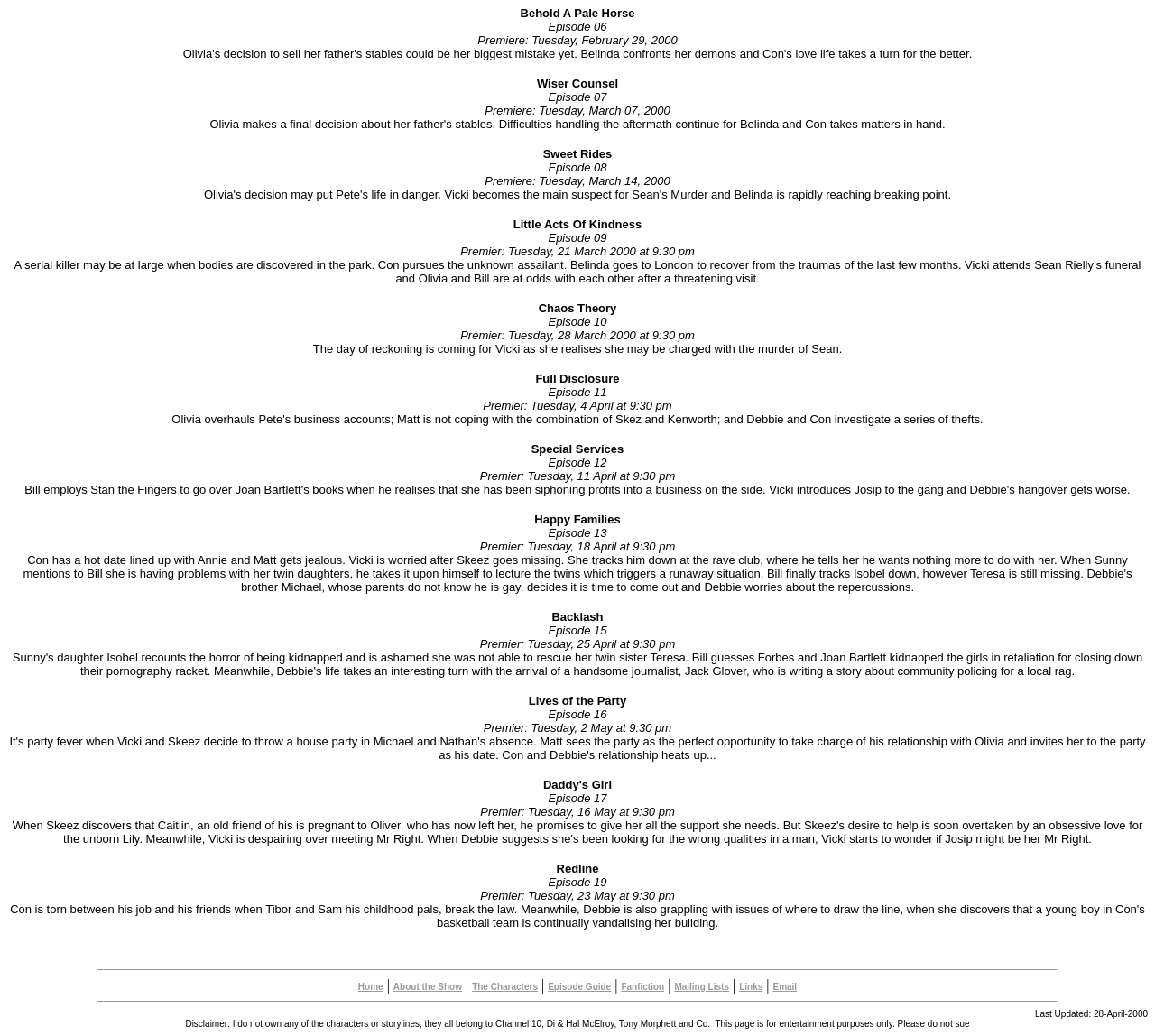Please determine the bounding box coordinates, formatted as (top-left x, top-left y, bottom-right x, bottom-right y), with all values as floating point numbers between 0 and 1. Identify the bounding box of the region described as: Fanfiction

[0.538, 0.948, 0.575, 0.957]